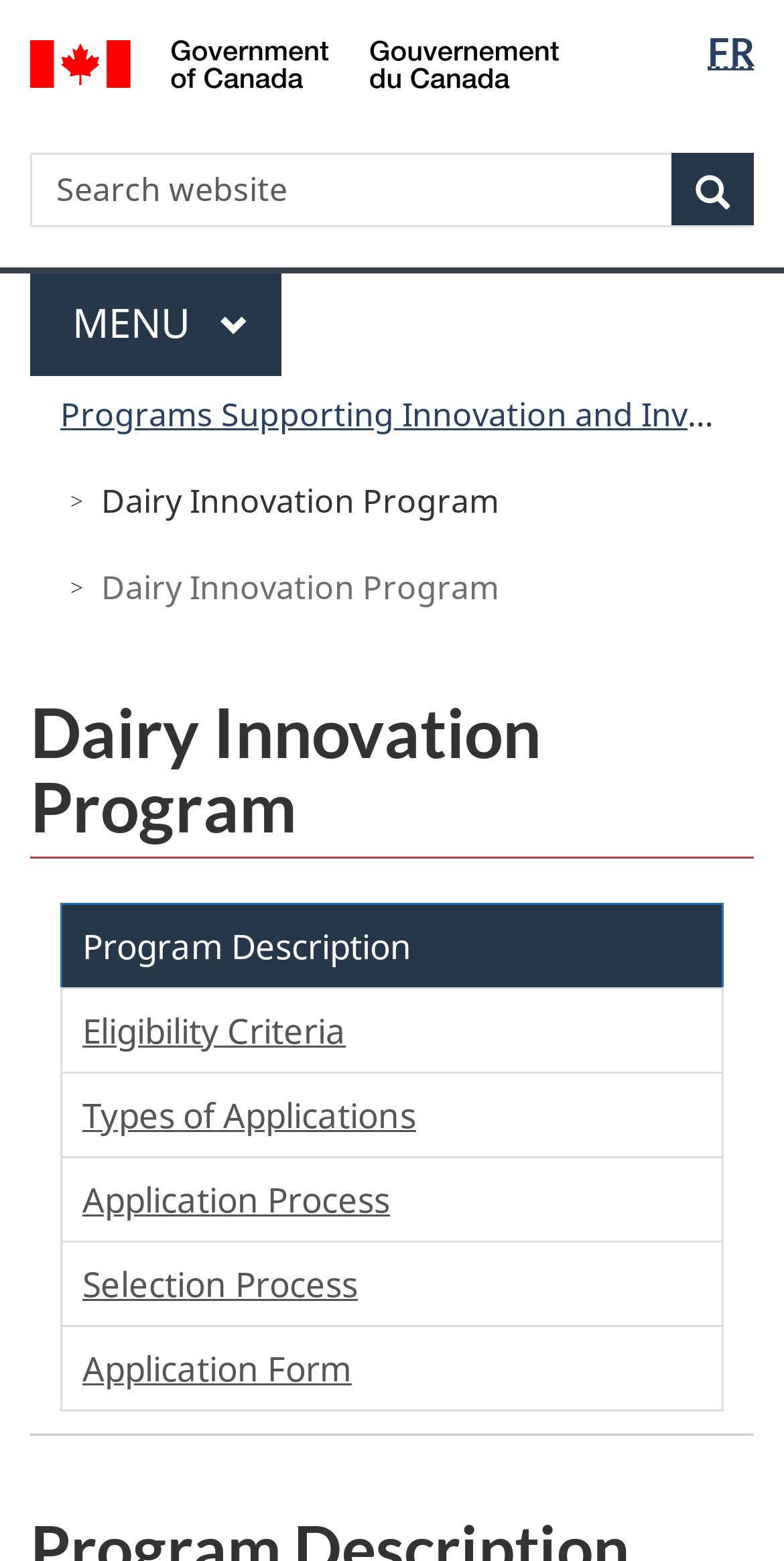Identify the bounding box of the UI element that matches this description: "Search".

[0.856, 0.098, 0.962, 0.145]